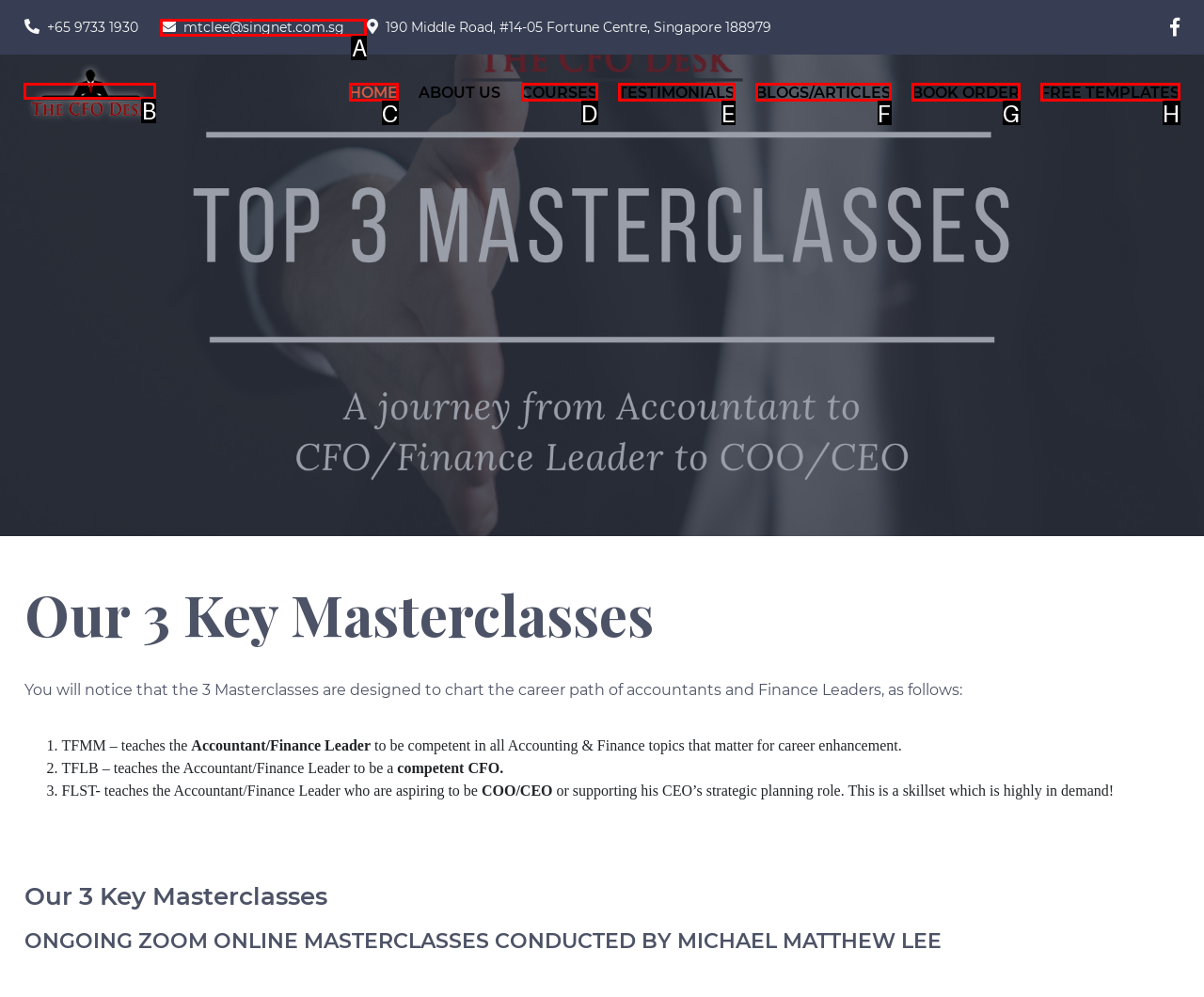Select the letter that aligns with the description: Testimonials. Answer with the letter of the selected option directly.

E